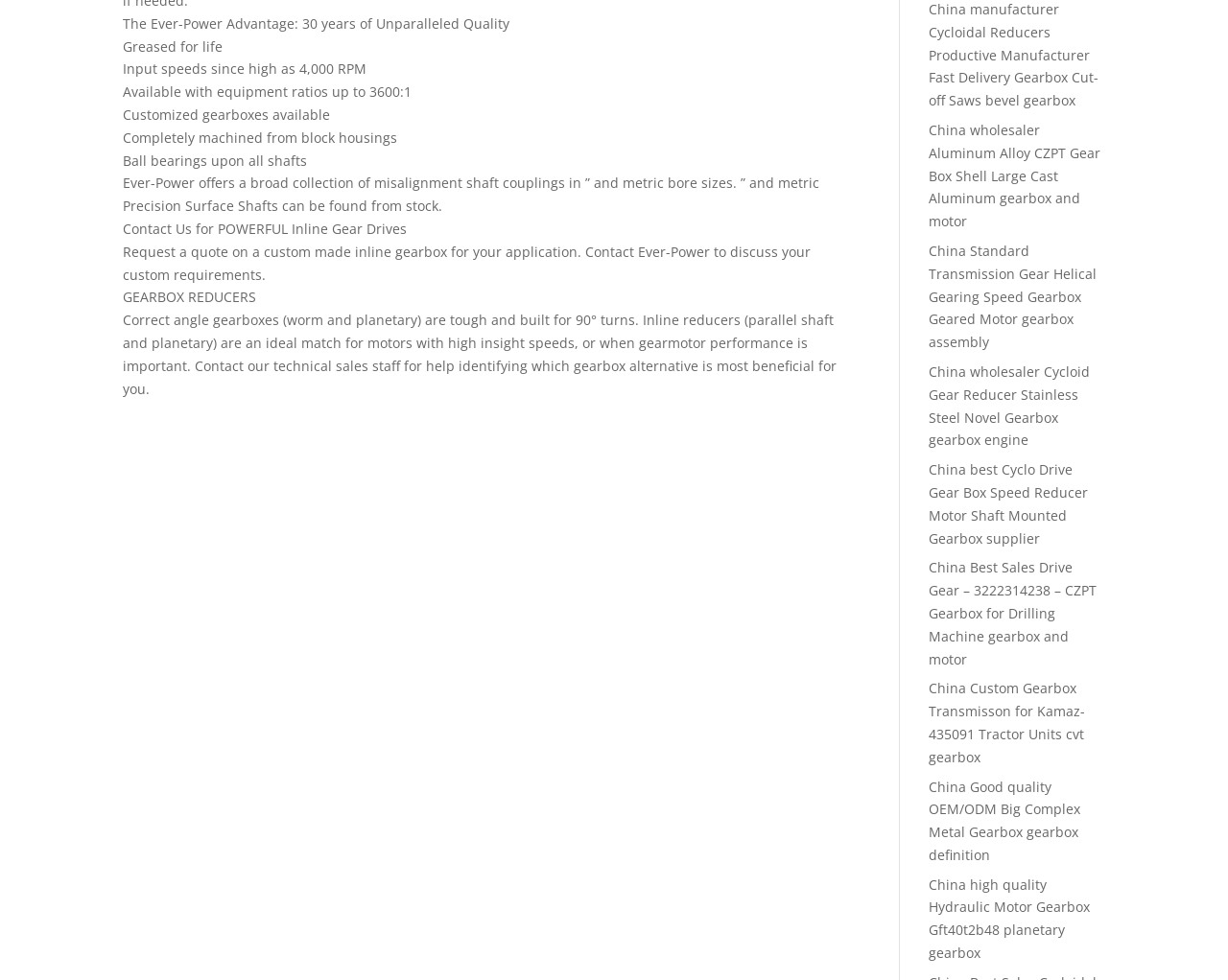Please identify the bounding box coordinates of the region to click in order to complete the given instruction: "Explore gearbox reducers". The coordinates should be four float numbers between 0 and 1, i.e., [left, top, right, bottom].

[0.1, 0.294, 0.209, 0.312]